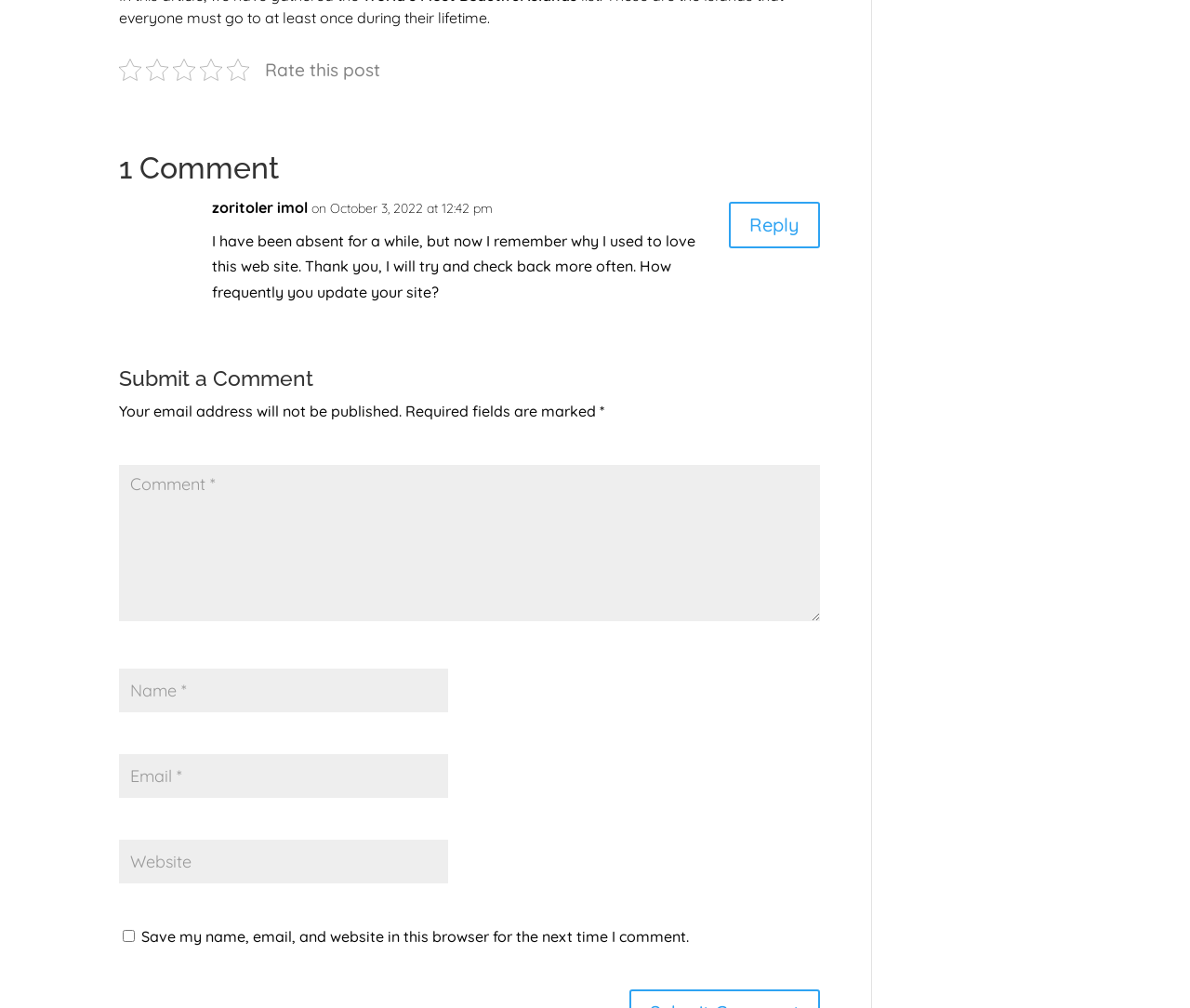Please give a succinct answer using a single word or phrase:
What is required to submit a comment on this webpage?

Name, Email, Comment